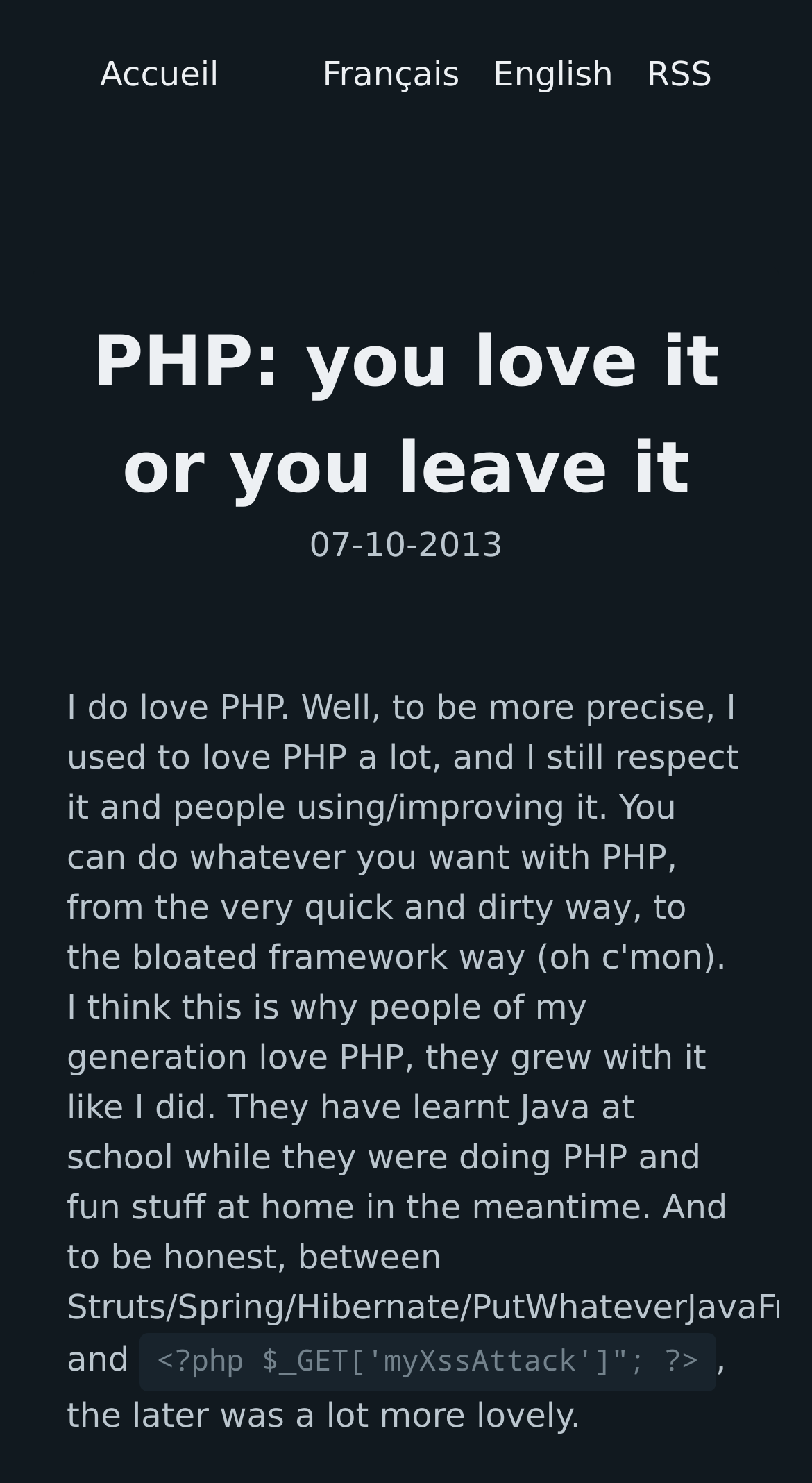What is the purpose of the code snippet?
Provide a detailed and extensive answer to the question.

The code snippet appears to be an example of a cross-site scripting (XSS) attack, as it injects malicious code into the webpage, indicated by the variable name 'myXssAttack'.